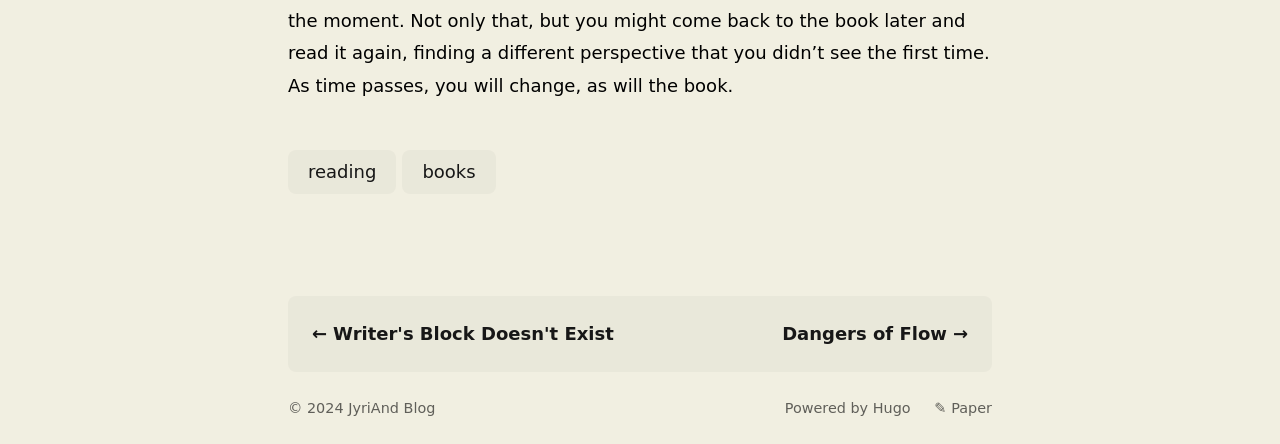Given the description Powered by Hugo️️, predict the bounding box coordinates of the UI element. Ensure the coordinates are in the format (top-left x, top-left y, bottom-right x, bottom-right y) and all values are between 0 and 1.

[0.613, 0.893, 0.711, 0.947]